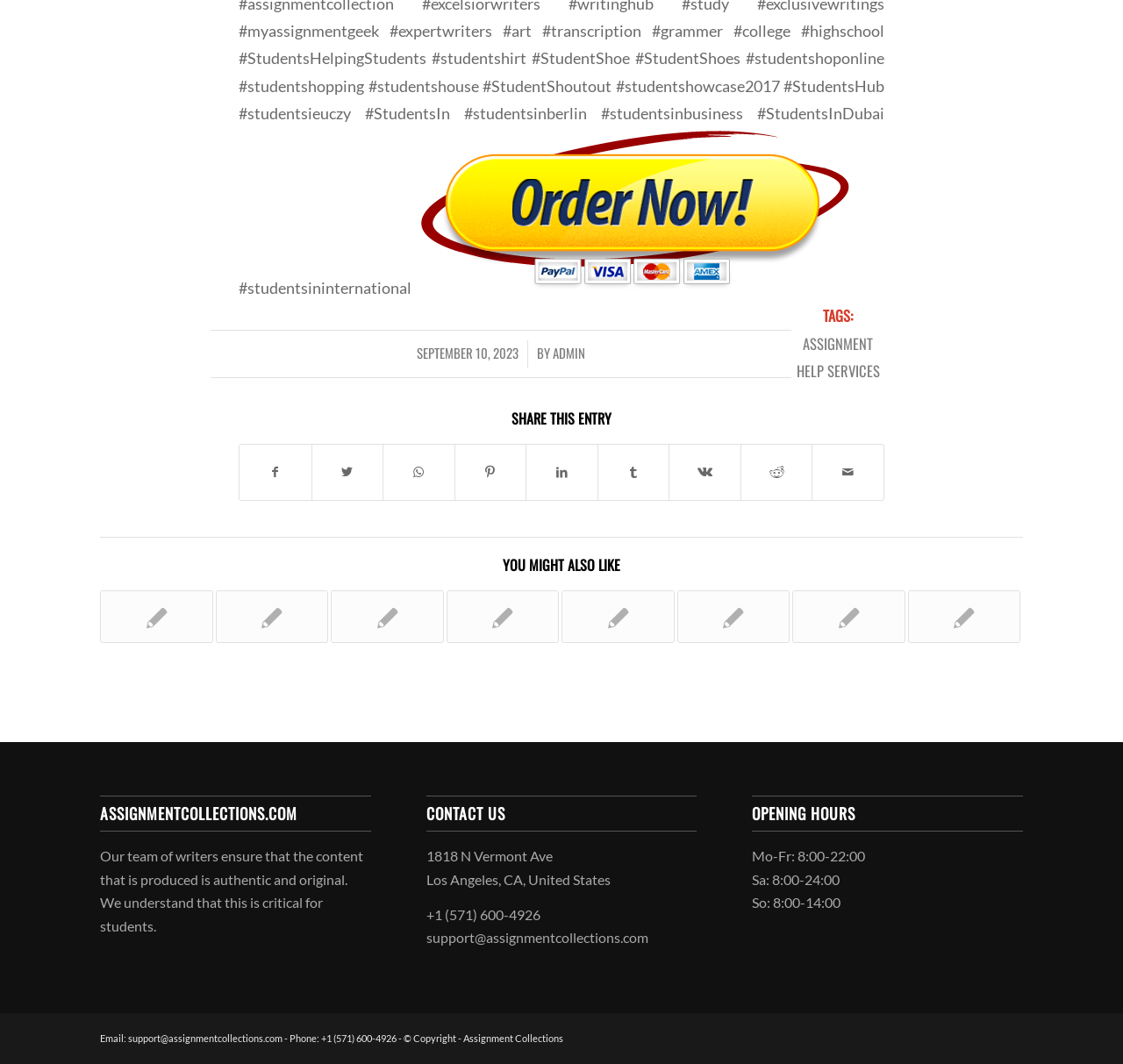What is the purpose of the 'SHARE THIS ENTRY' section?
Please answer the question with a single word or phrase, referencing the image.

To share the entry on social media